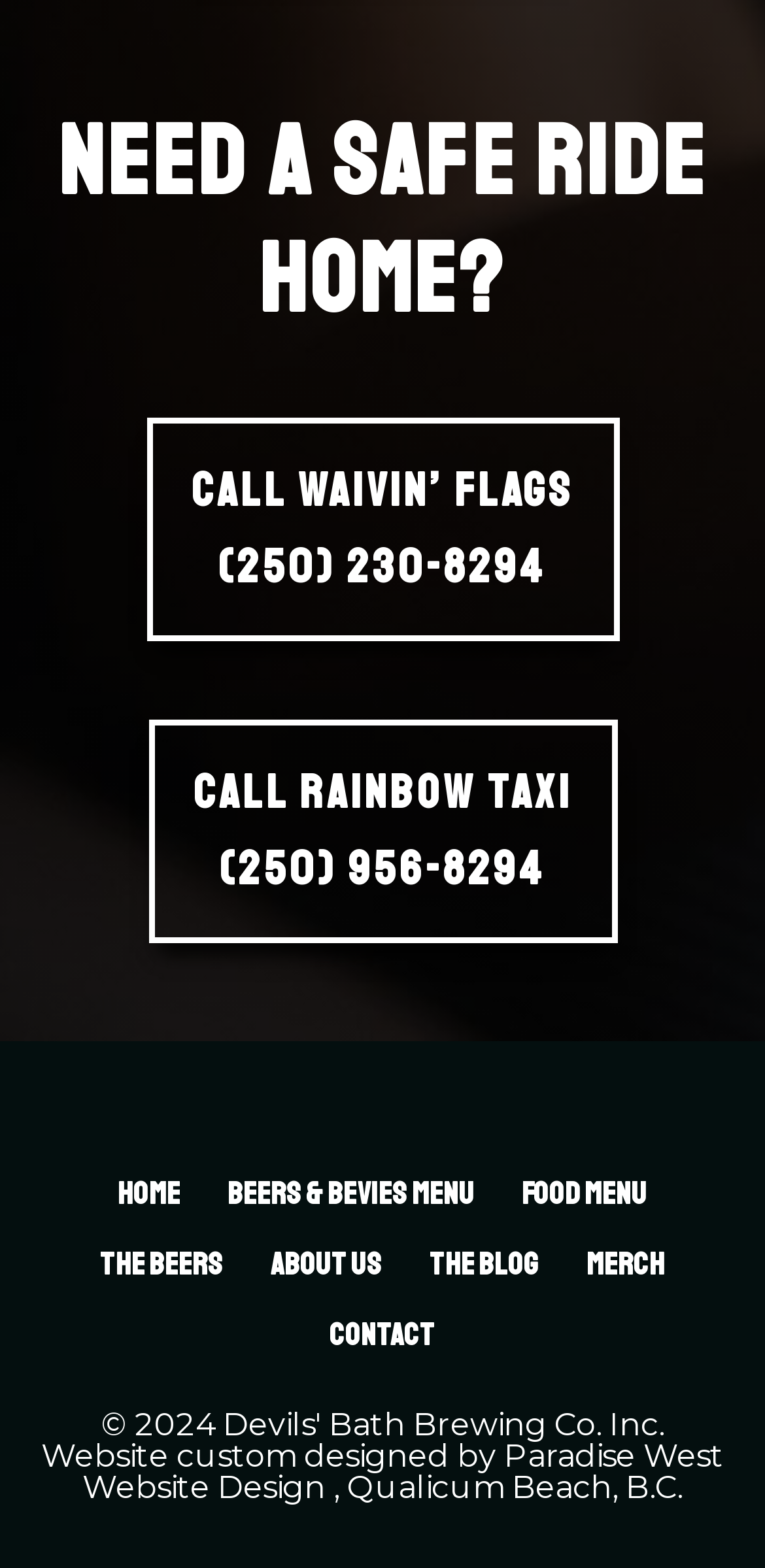How many menu options are available in the navigation?
Please ensure your answer is as detailed and informative as possible.

The navigation section has 8 menu options, namely 'HOME', 'BEERS & BEVIES MENU', 'FOOD MENU', 'THE BEERS', 'ABOUT US', 'THE BLOG', 'MERCH', and 'CONTACT'.